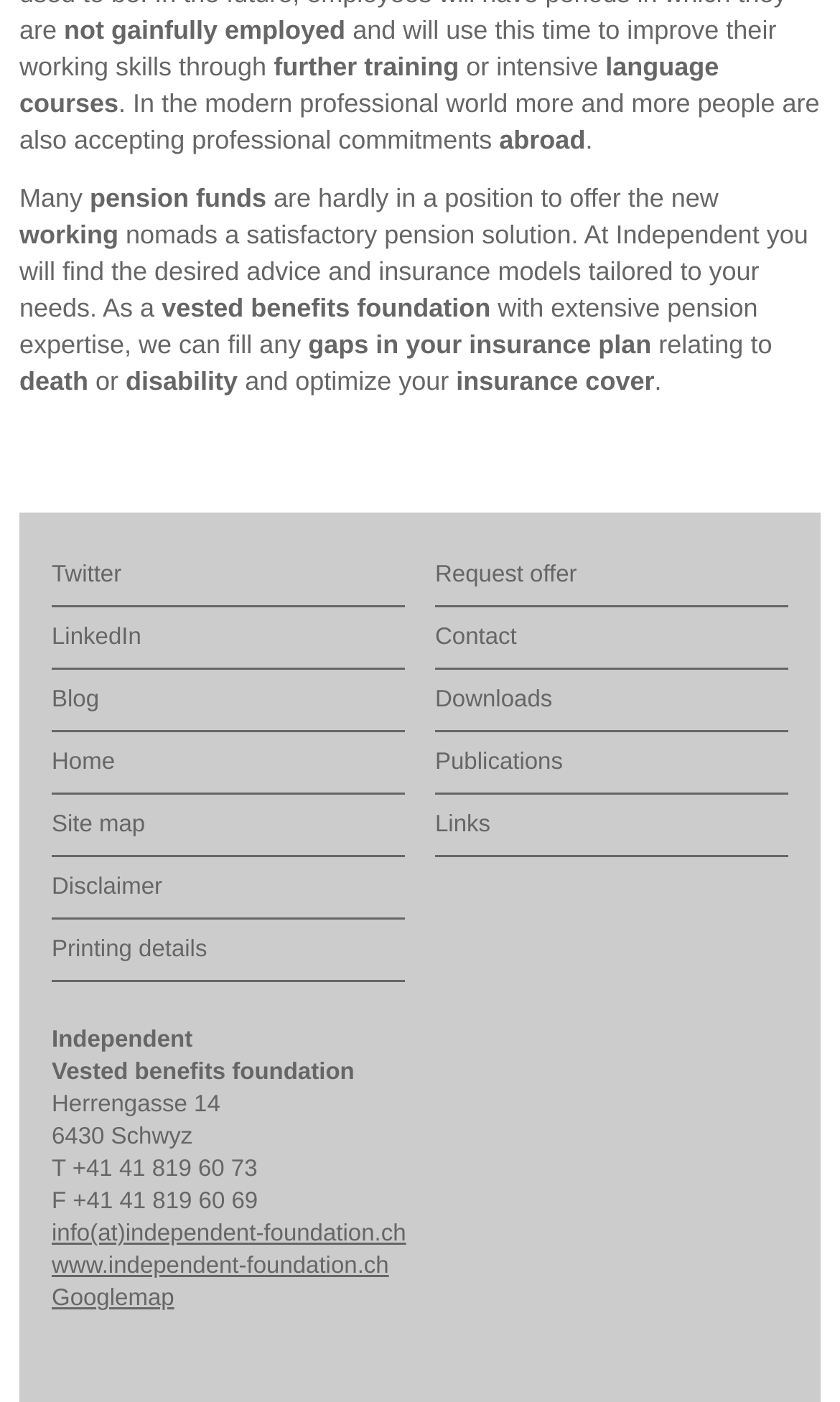Locate the bounding box of the UI element defined by this description: "info(at)independent-foundation.ch". The coordinates should be given as four float numbers between 0 and 1, formatted as [left, top, right, bottom].

[0.062, 0.869, 0.483, 0.888]